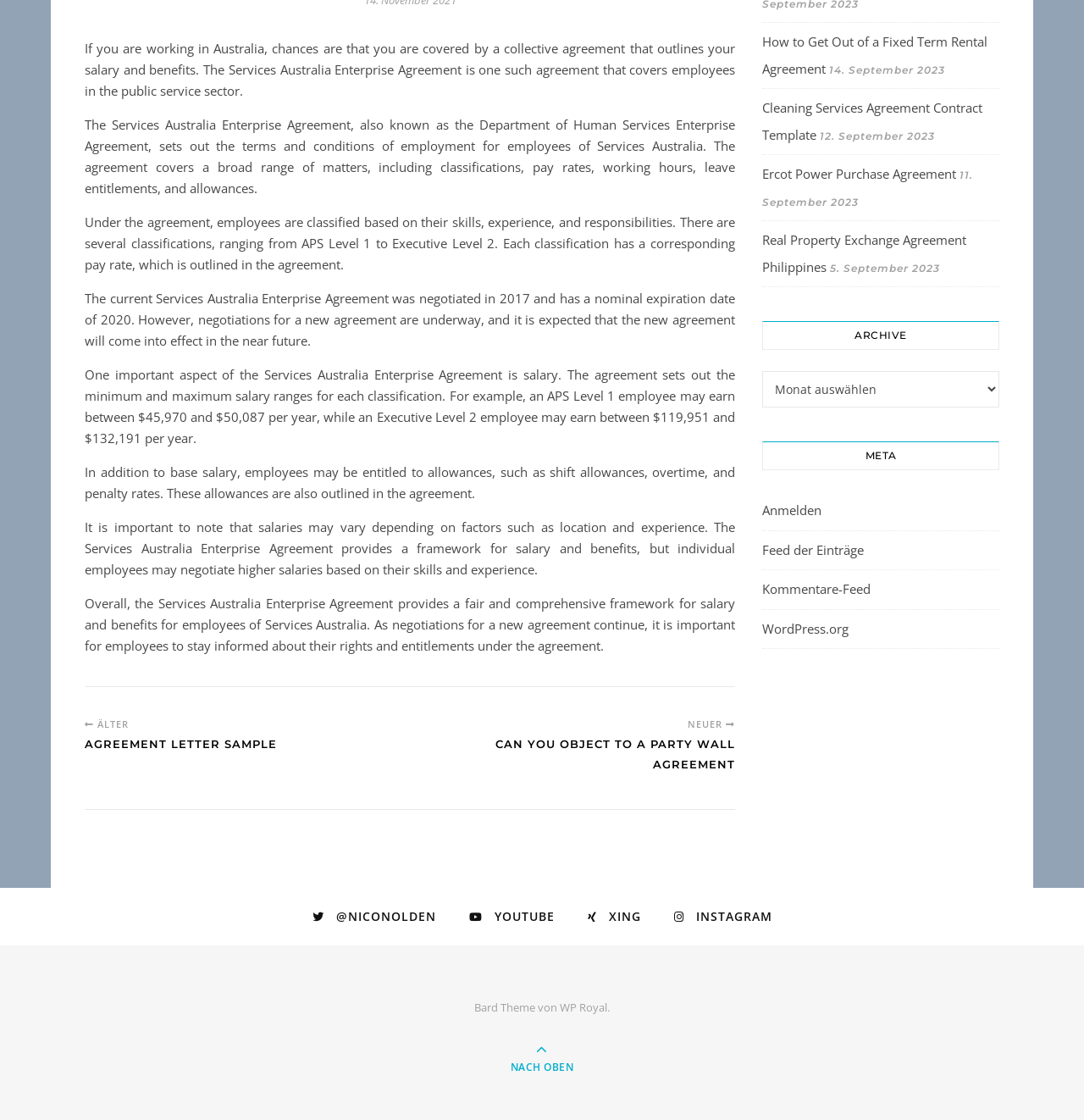Determine the bounding box for the described HTML element: "Download Your Package". Ensure the coordinates are four float numbers between 0 and 1 in the format [left, top, right, bottom].

None